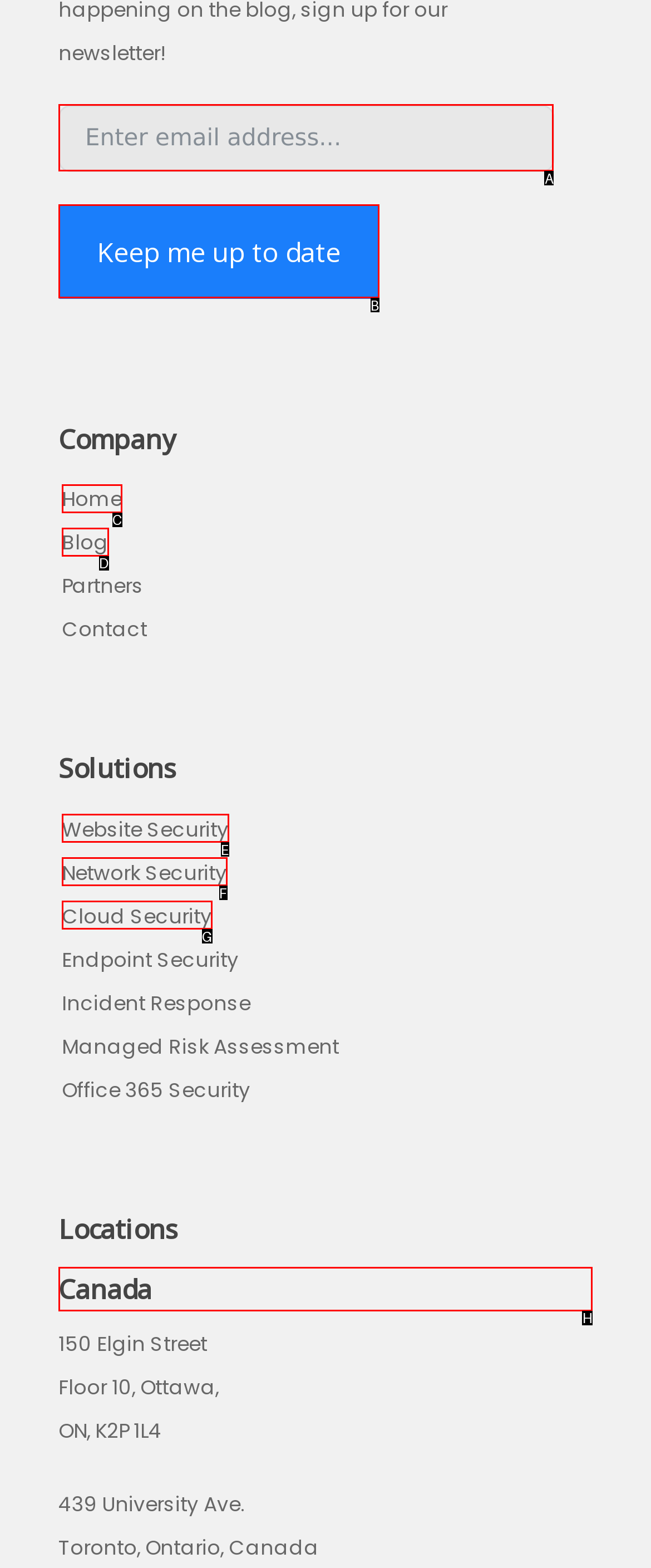Which letter corresponds to the correct option to complete the task: View the Canada location?
Answer with the letter of the chosen UI element.

H